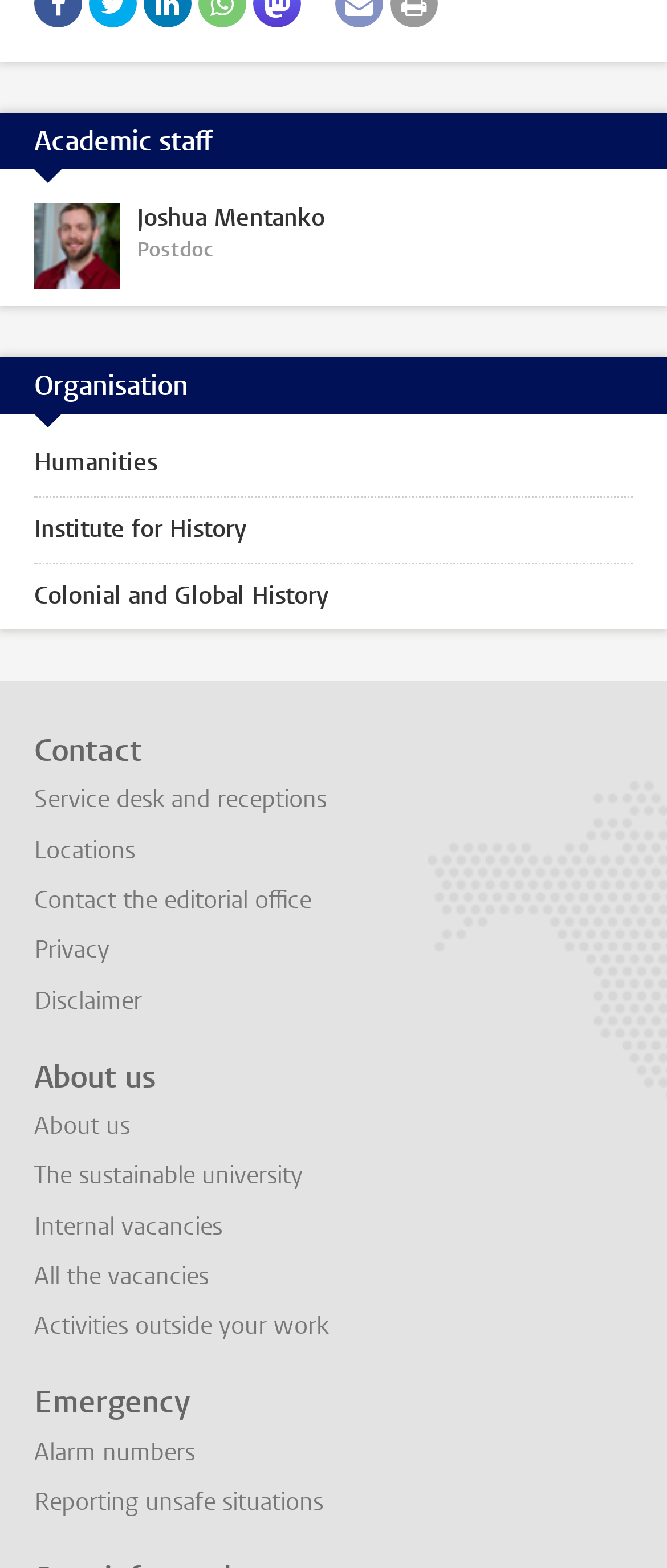Using the details from the image, please elaborate on the following question: How many headings are on the webpage?

I counted the number of headings on the webpage, which are 'Academic staff', 'Organisation', 'Contact', 'About us', and 'Emergency', totaling 5 headings.